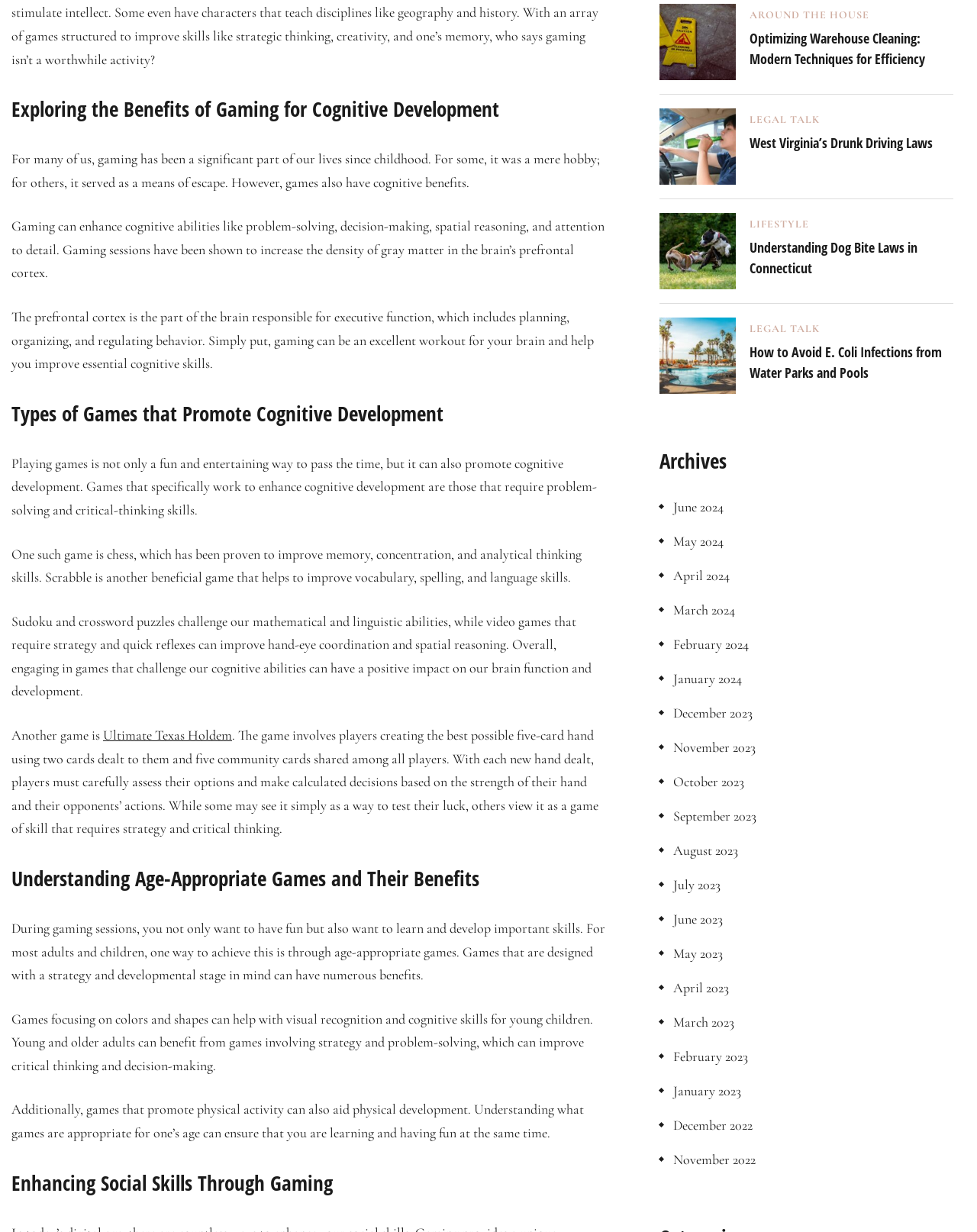Determine the bounding box coordinates for the area you should click to complete the following instruction: "Go to Home page".

None